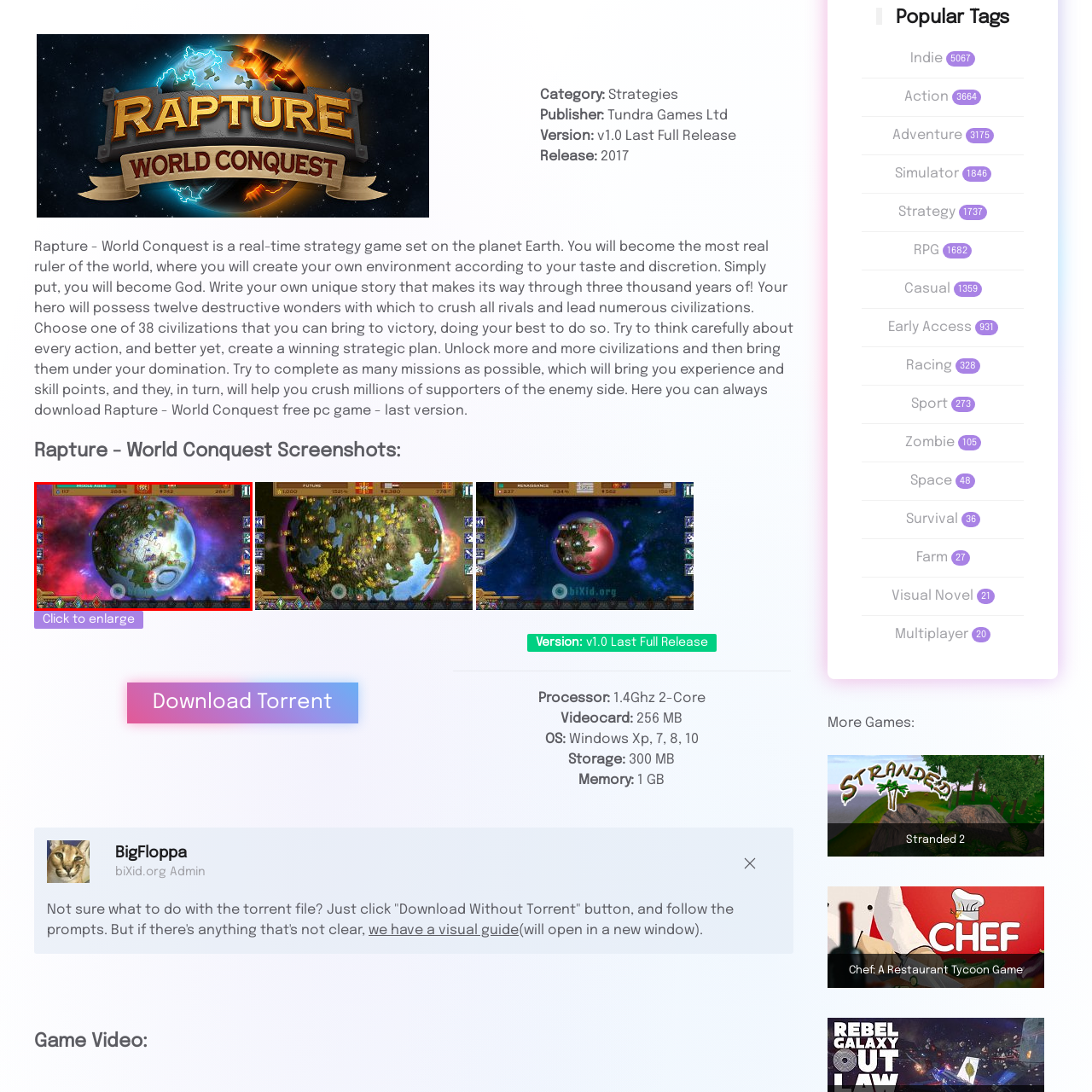Offer a detailed explanation of the scene within the red bounding box.

This screenshot from the game "Rapture - World Conquest" showcases a vibrant and detailed representation of a strategic gaming map. Players are immersed in a visually dynamic world, symbolizing Earth, where global conquest and strategy unfold. The game interface displays essential information such as player resources and scores at the top, enhancing the competitive gameplay experience. Colorful markers indicate various locations and territories, inviting players to engage in tactical decisions and maneuvers. The rich background, blending cosmic elements with the terrestrial map, reinforces the player’s role as a ruler crafting their unique narrative throughout this expansive real-time strategy game.